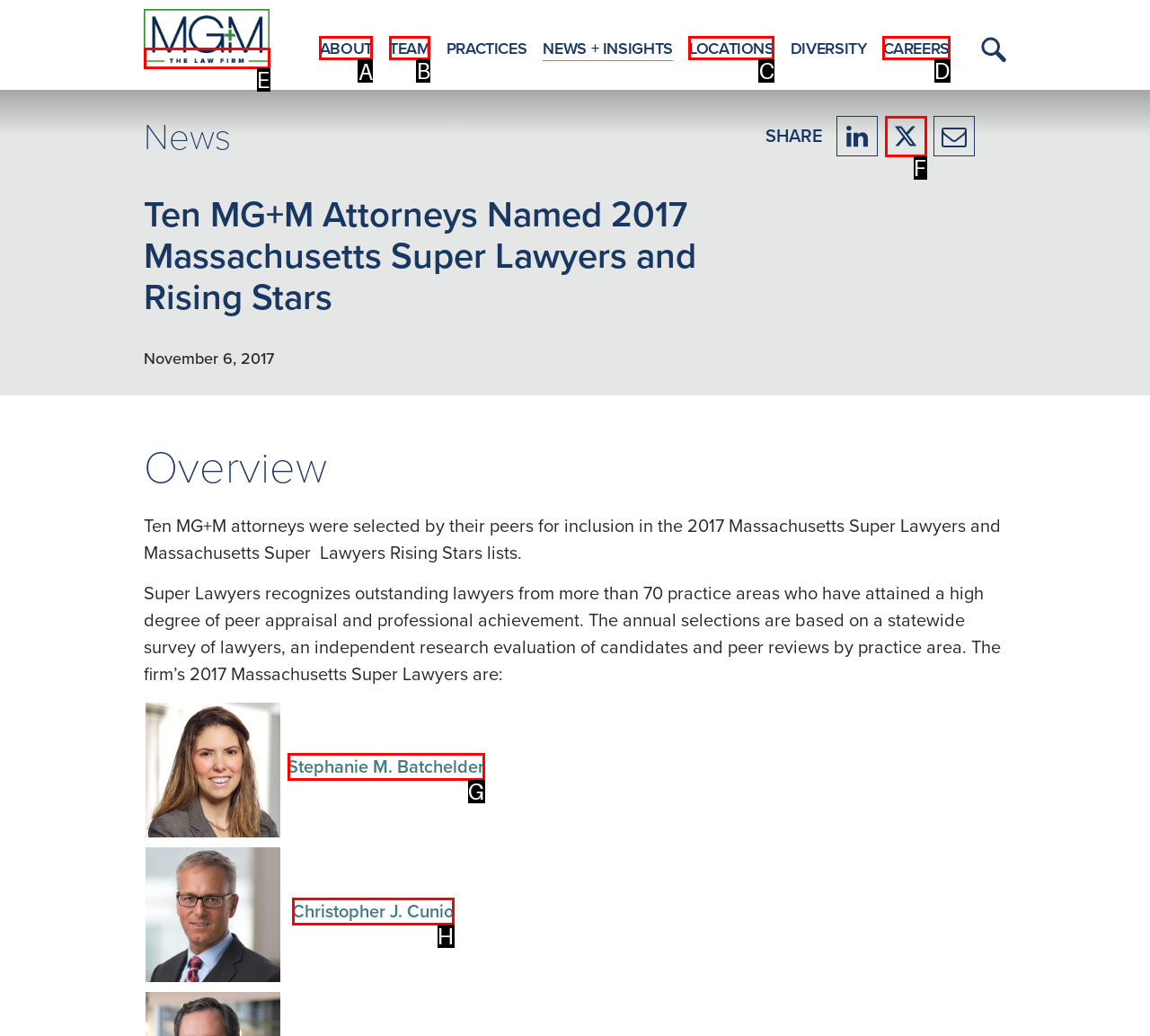Identify the letter of the UI element needed to carry out the task: Go to ABOUT page
Reply with the letter of the chosen option.

A